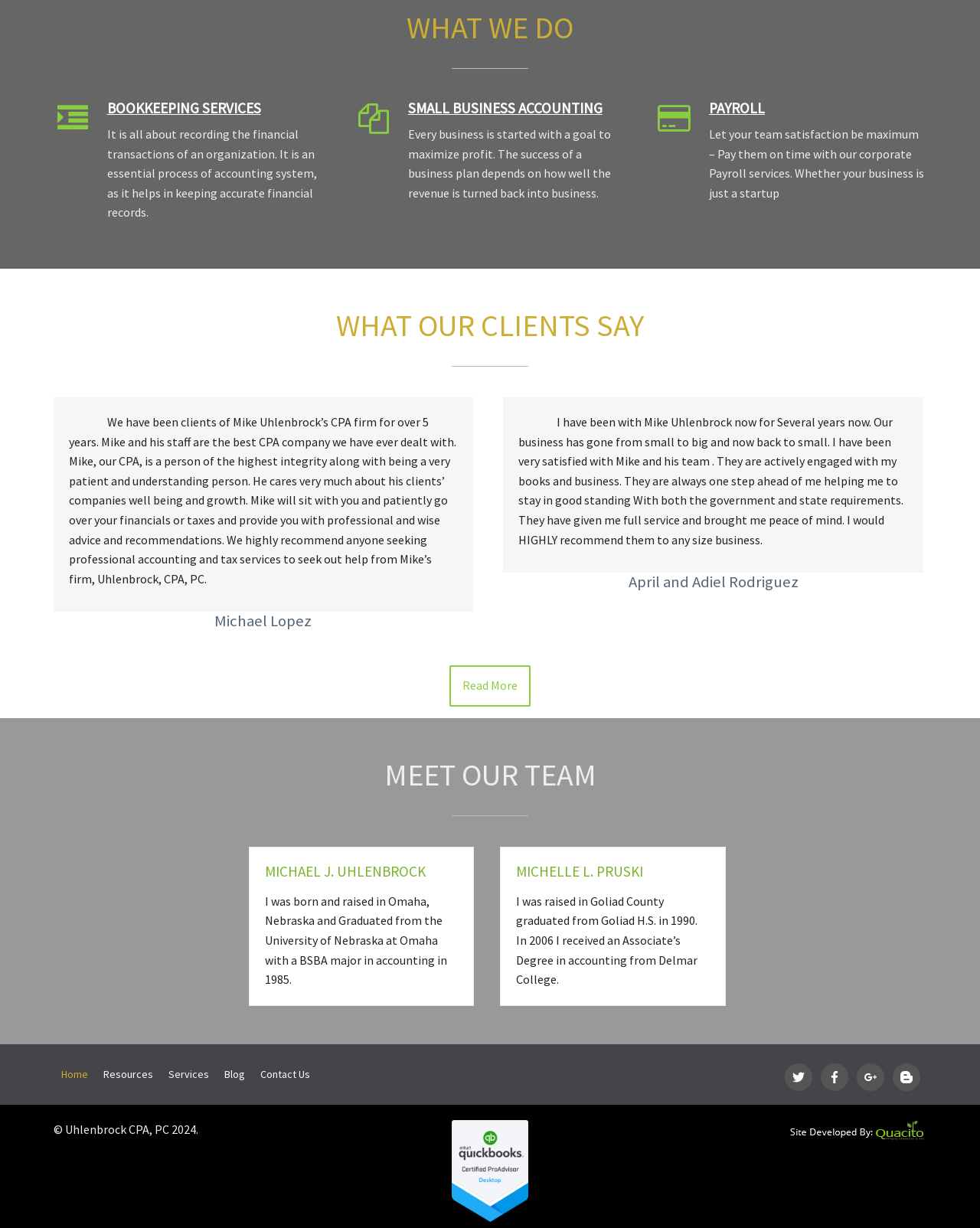Identify the bounding box coordinates of the clickable section necessary to follow the following instruction: "Click on Read More". The coordinates should be presented as four float numbers from 0 to 1, i.e., [left, top, right, bottom].

[0.459, 0.542, 0.541, 0.575]